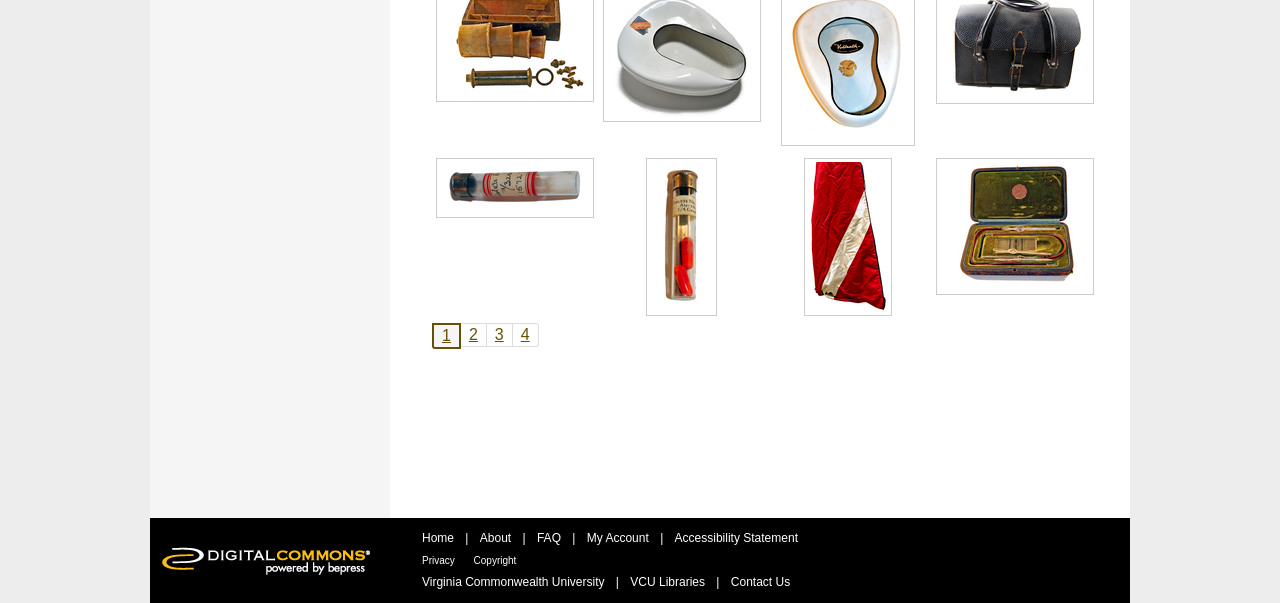What is the first item on the page?
Please look at the screenshot and answer using one word or phrase.

Small Glass Prescription Vial